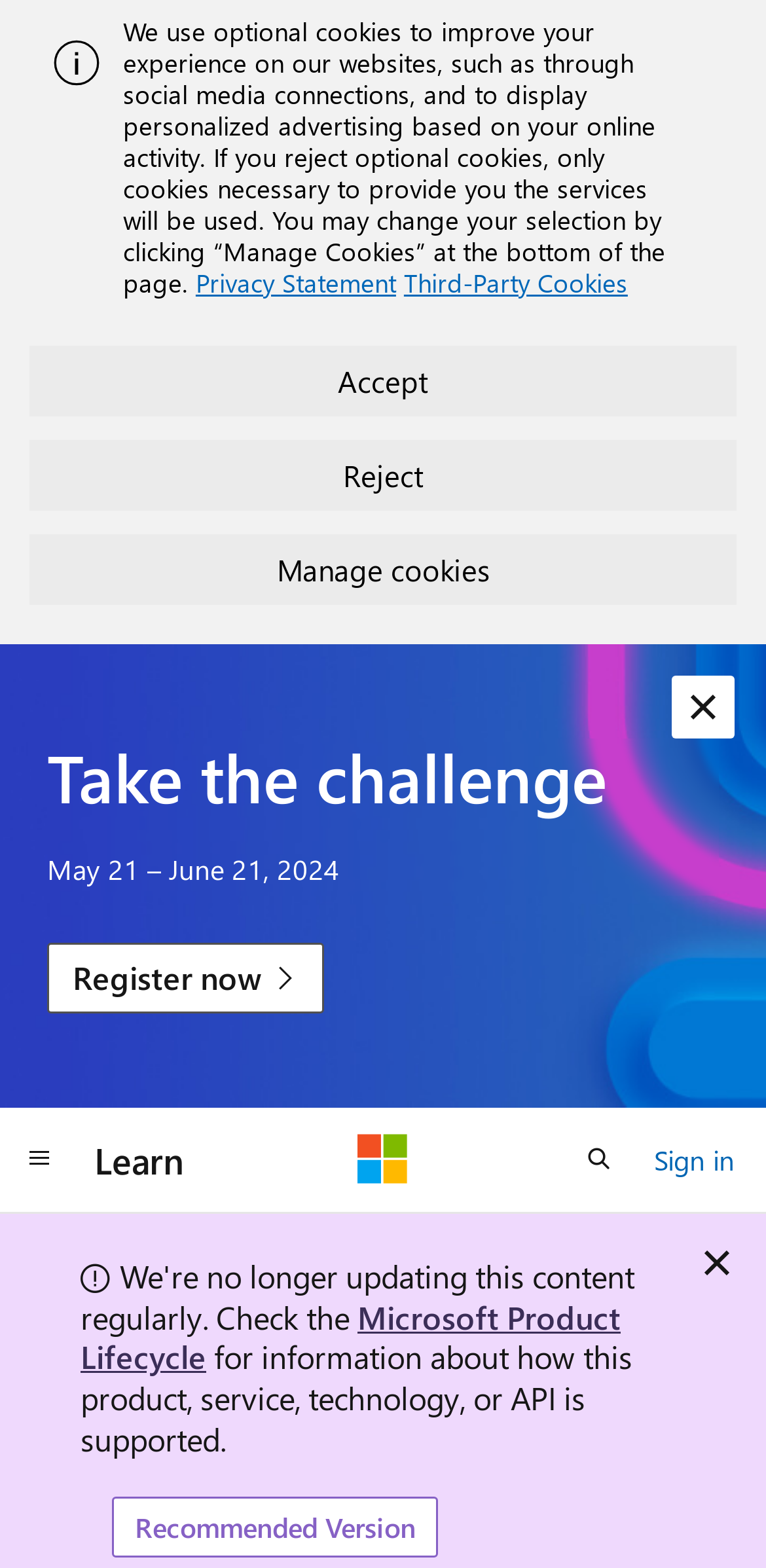Give a concise answer using only one word or phrase for this question:
What is the challenge period?

May 21 – June 21, 2024